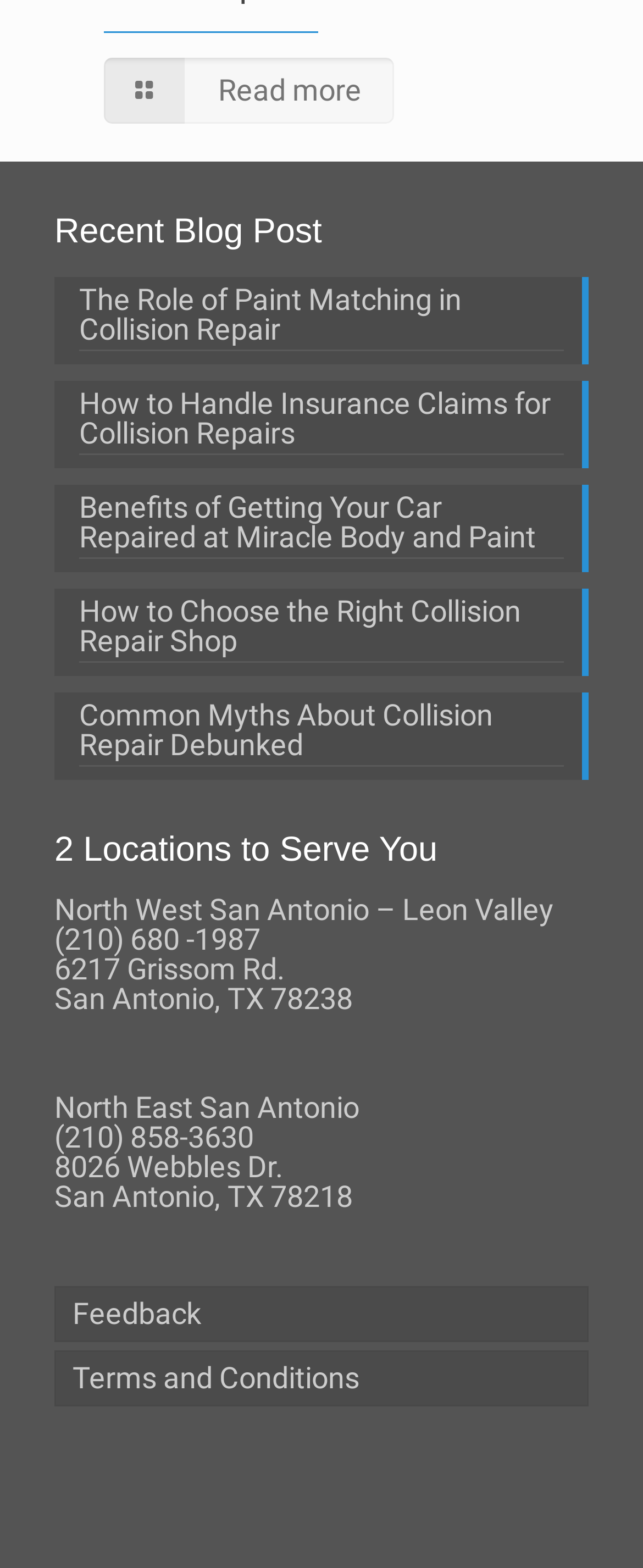Given the description: "Terms and Conditions", determine the bounding box coordinates of the UI element. The coordinates should be formatted as four float numbers between 0 and 1, [left, top, right, bottom].

[0.085, 0.861, 0.915, 0.897]